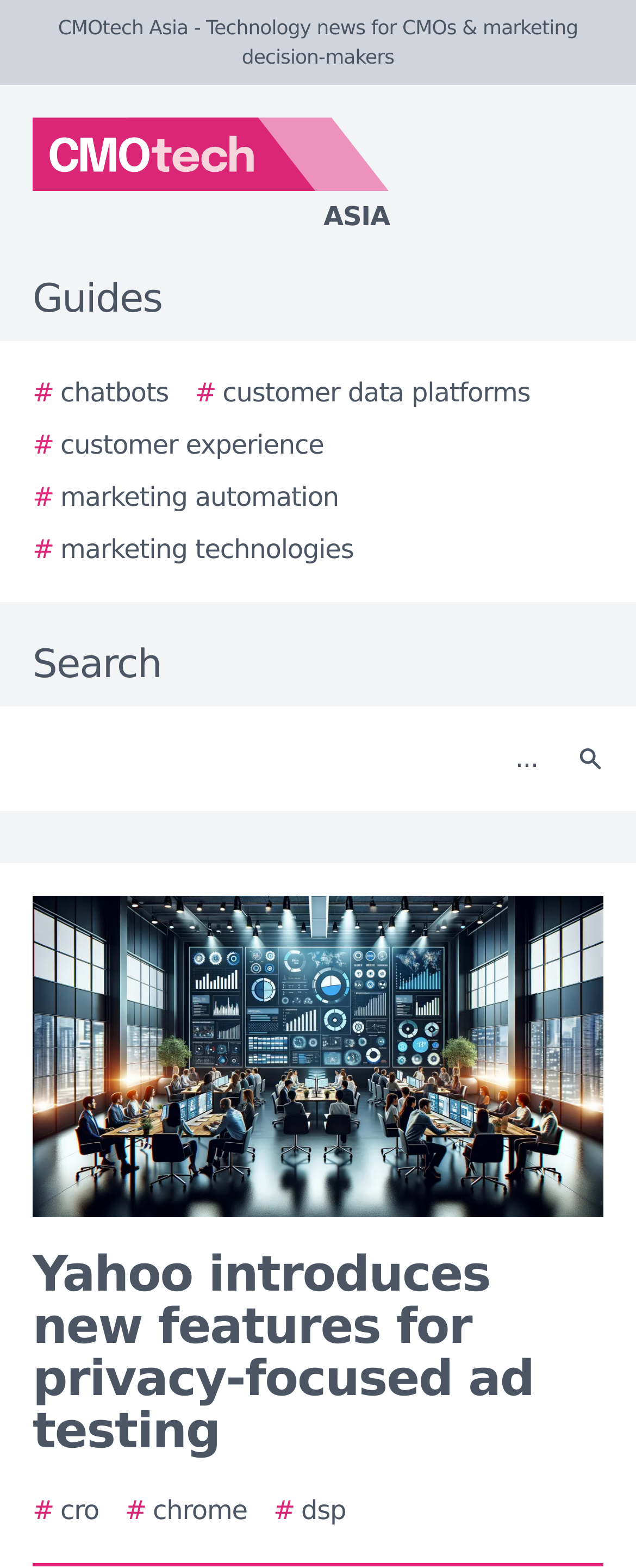What is the topic of the article?
Please provide a detailed and comprehensive answer to the question.

I determined the topic of the article by looking at the text at the top and bottom of the webpage, which has the same content. It appears to be the title of the article.